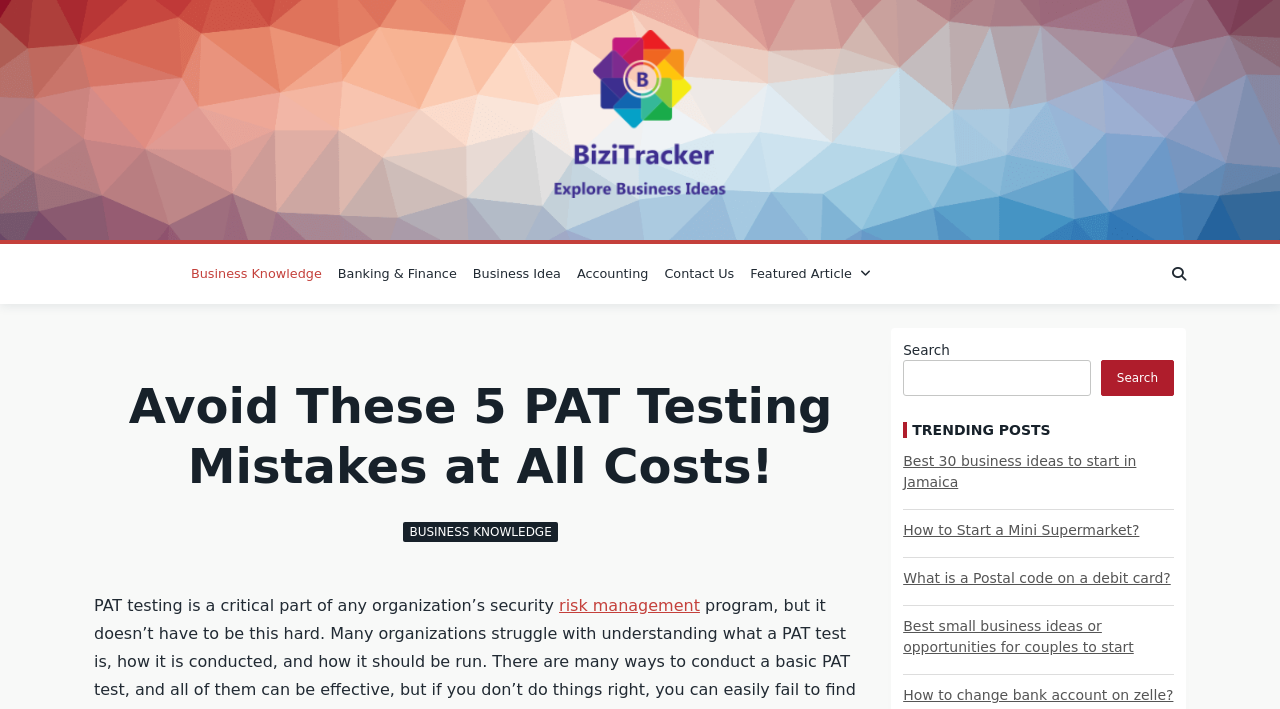Use a single word or phrase to answer the following:
What is the topic of the main article?

PAT testing mistakes